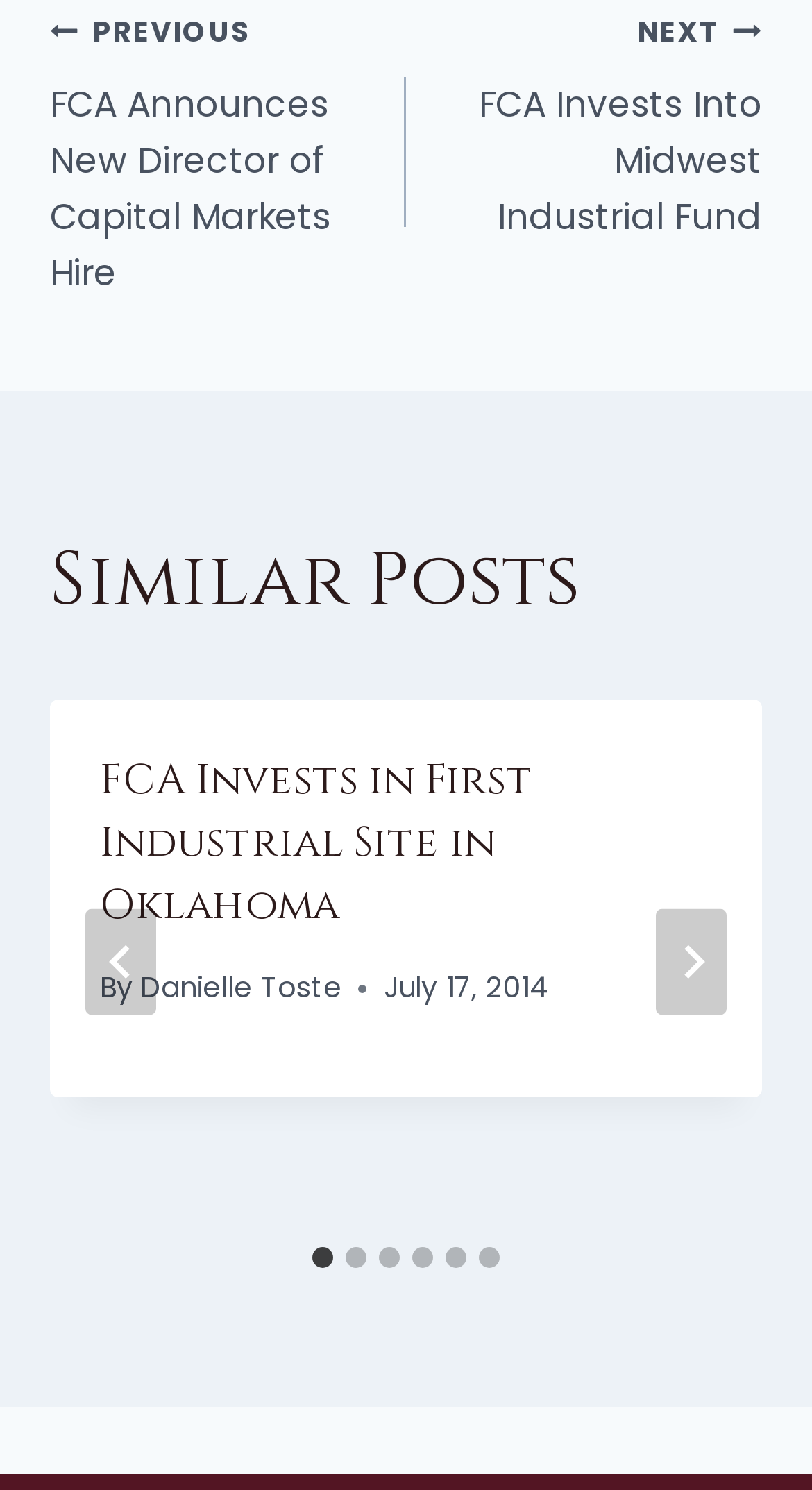What is the navigation link above the posts?
Give a thorough and detailed response to the question.

I found the navigation link above the posts by looking at the link element inside the navigation element, which is labeled as 'PREVIOUS FCA Announces New Director of Capital Markets Hire'.